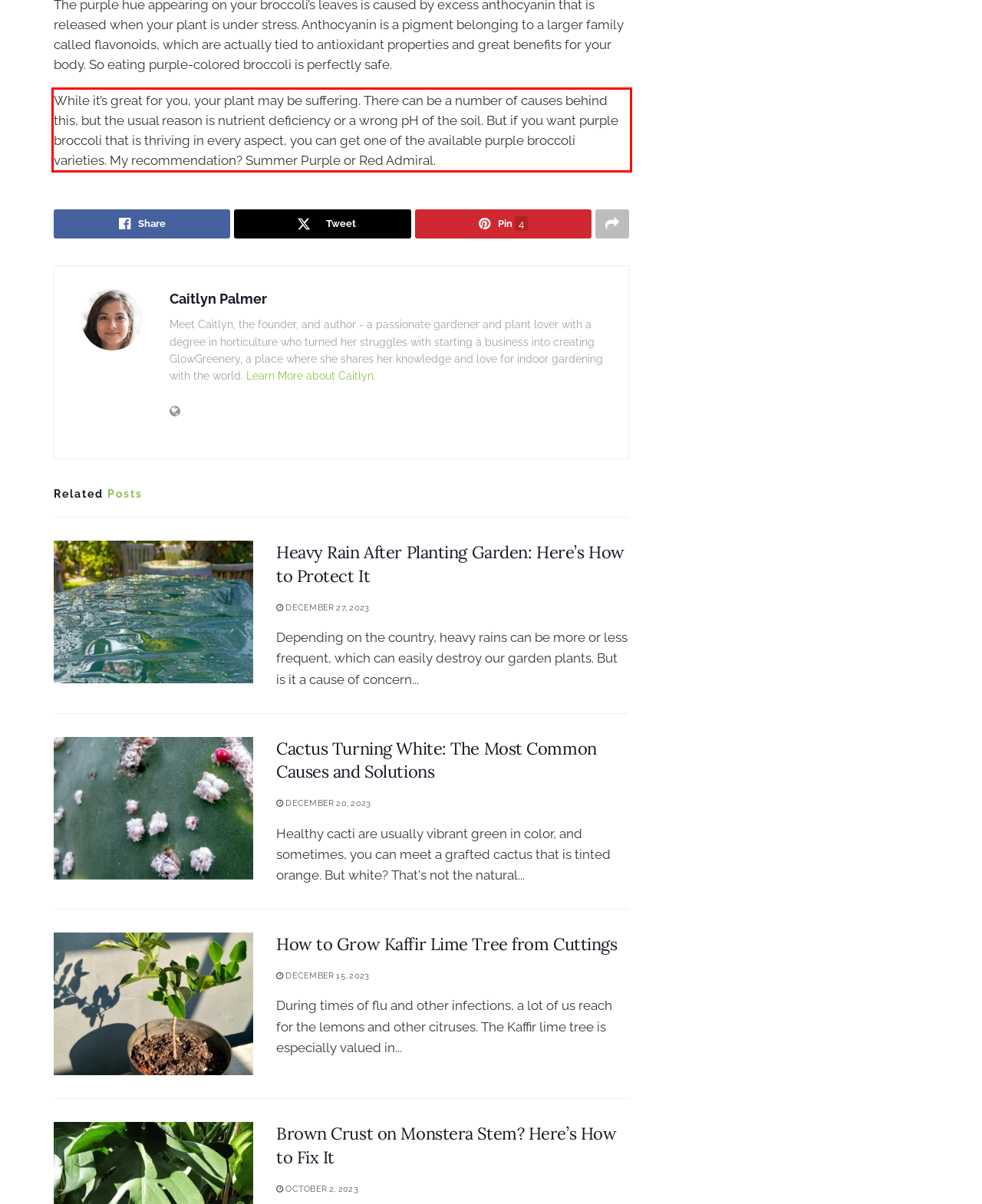From the given screenshot of a webpage, identify the red bounding box and extract the text content within it.

While it’s great for you, your plant may be suffering. There can be a number of causes behind this, but the usual reason is nutrient deficiency or a wrong pH of the soil. But if you want purple broccoli that is thriving in every aspect, you can get one of the available purple broccoli varieties. My recommendation? Summer Purple or Red Admiral.